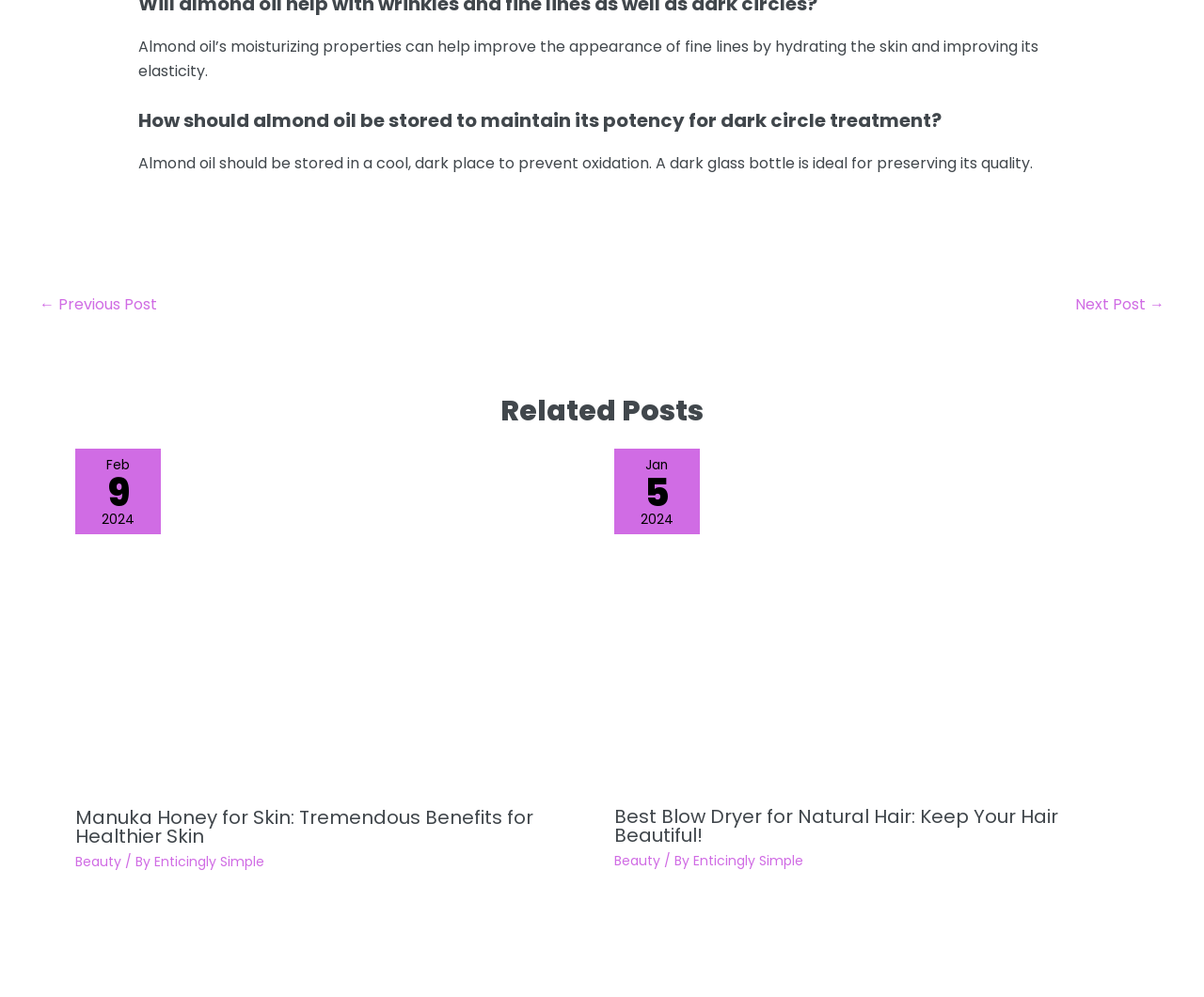Respond with a single word or phrase:
What is the category of the article 'Best Blow Dryer for Natural Hair: Keep Your Hair Beautiful!'?

Beauty